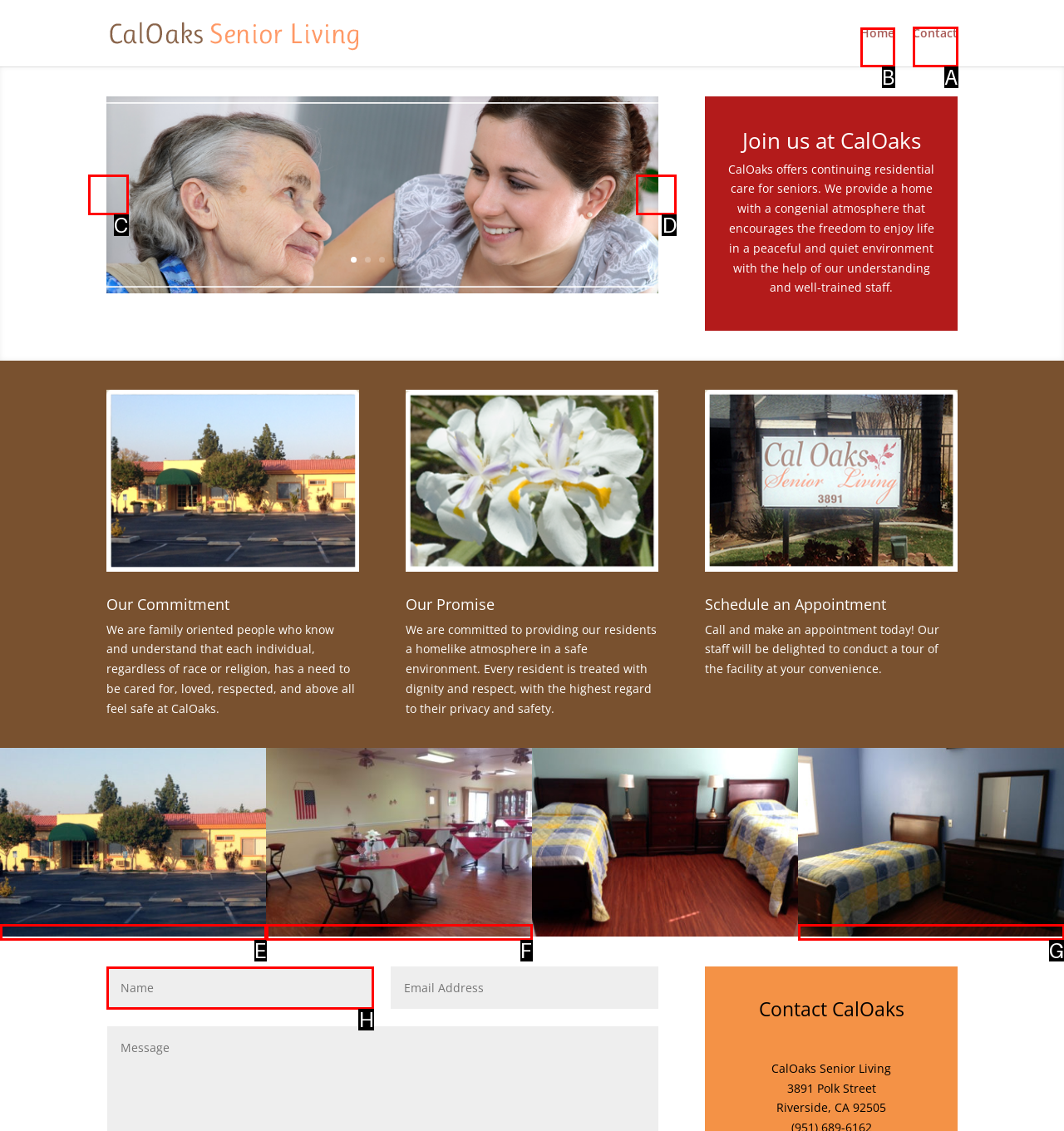Point out which UI element to click to complete this task: Click the Contact link
Answer with the letter corresponding to the right option from the available choices.

A